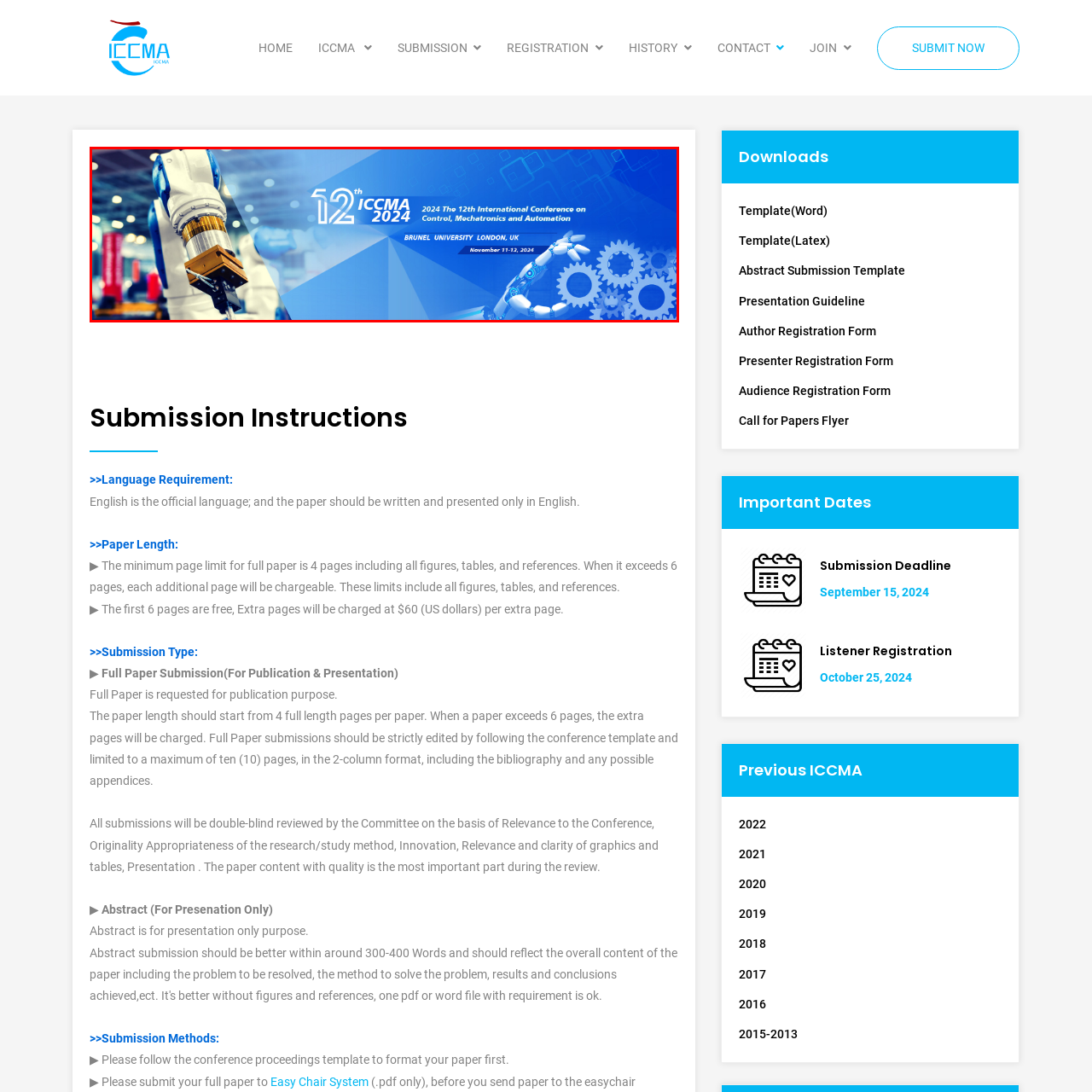Please scrutinize the portion of the image inside the purple boundary and provide an elaborate answer to the question below, relying on the visual elements: 
Where will the 12th ICCMA 2024 conference be held?

The caption provides details about the venue of the conference, stating that it will be held at Brunel University in London, UK, which suggests that the conference will take place at this specific location.